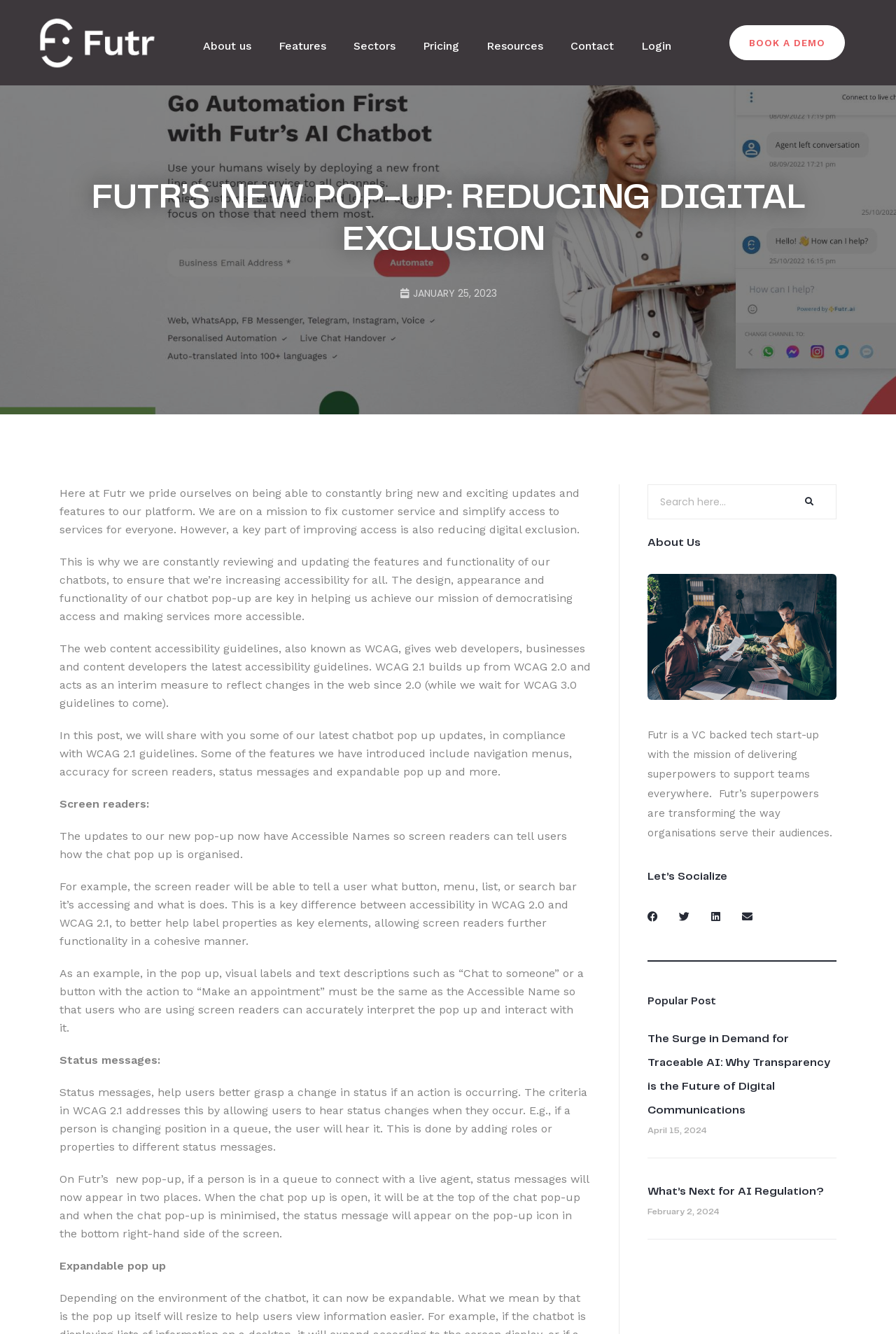Please identify the bounding box coordinates of the element that needs to be clicked to execute the following command: "Click the Futr logo". Provide the bounding box using four float numbers between 0 and 1, formatted as [left, top, right, bottom].

[0.039, 0.01, 0.177, 0.053]